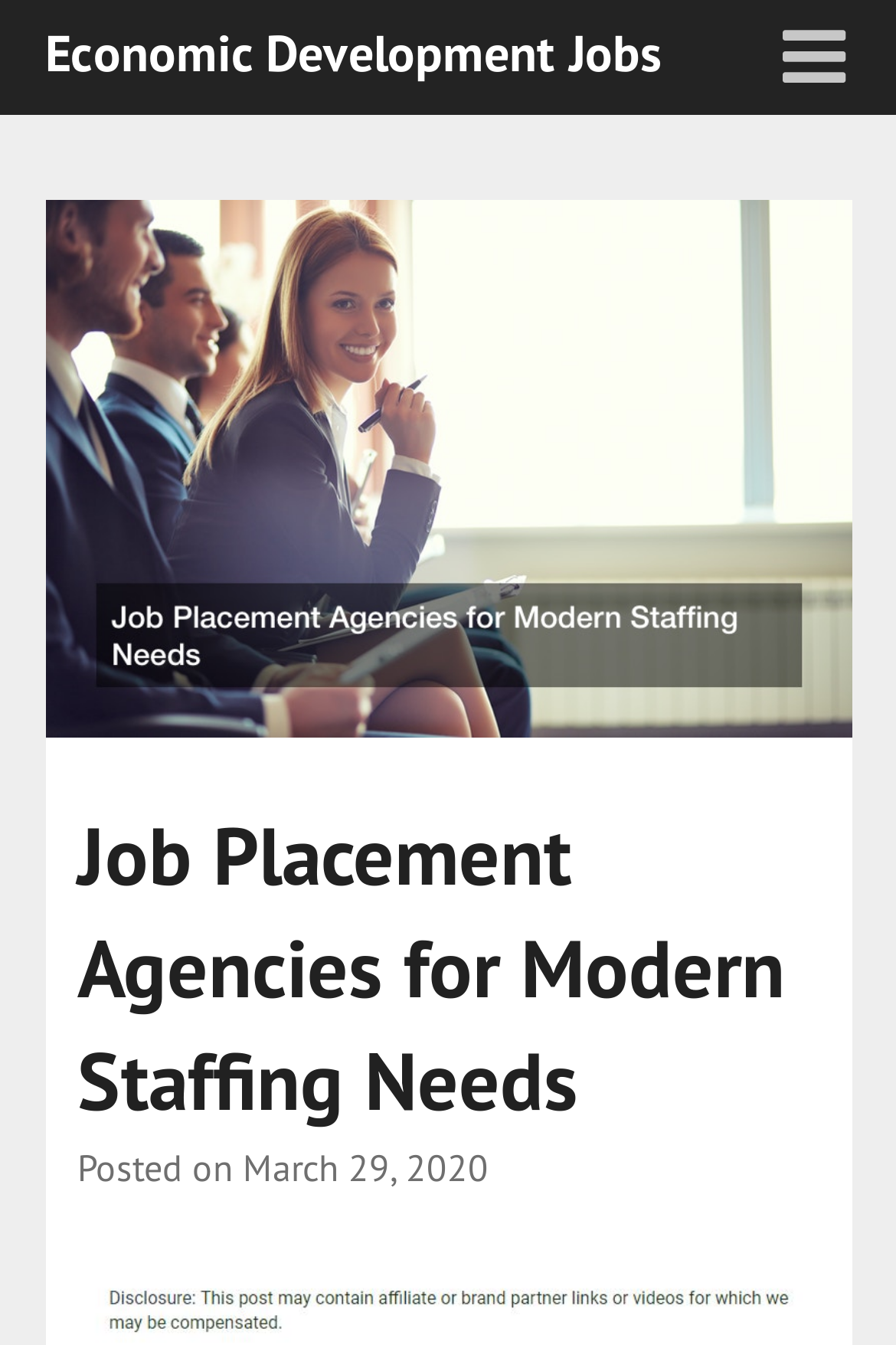Answer in one word or a short phrase: 
What is the purpose of the webpage?

Job placement